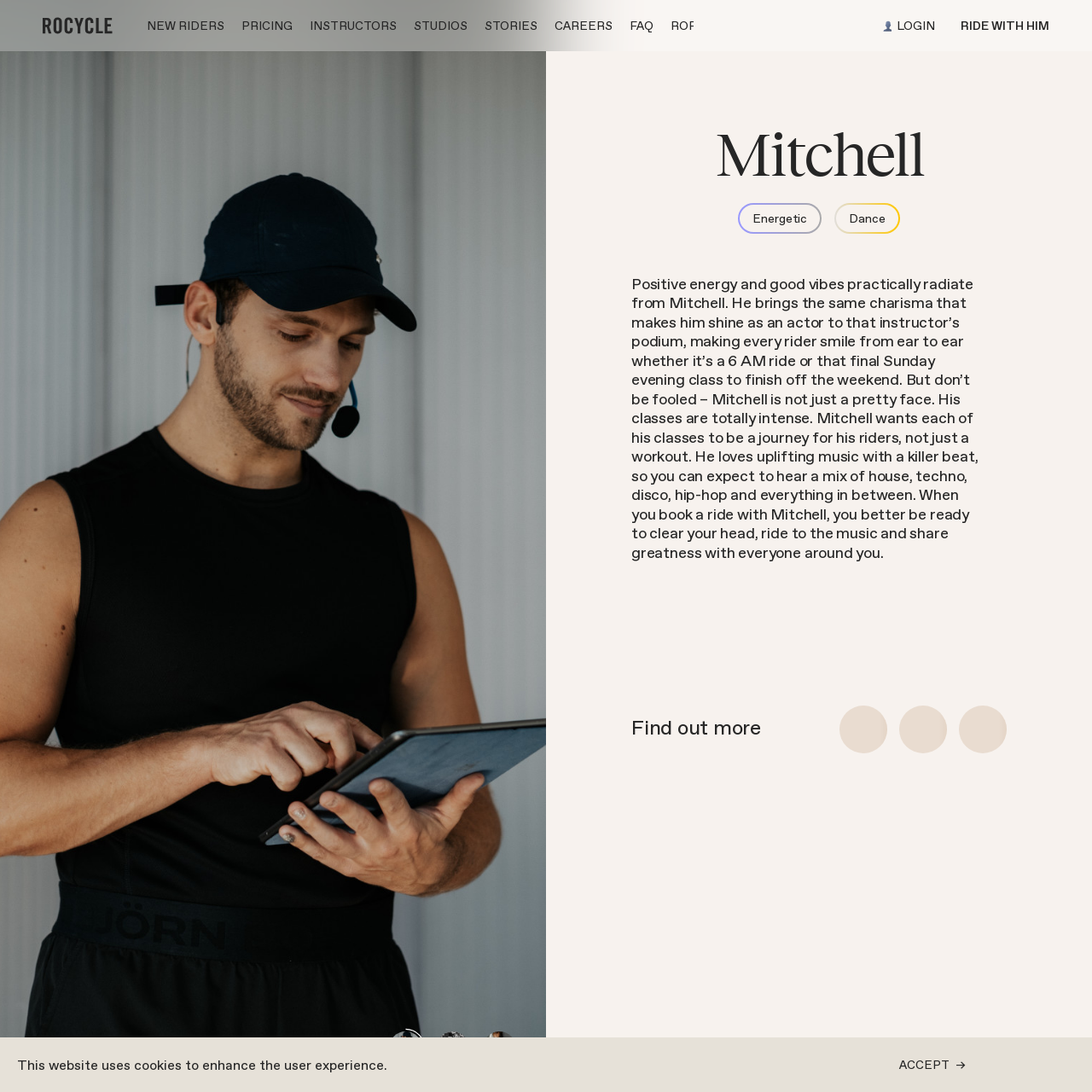Give a detailed account of the webpage, highlighting key information.

The webpage is about an instructor named Mitchell, with a focus on his personality and teaching style. At the top of the page, there is a navigation menu with links to various sections, including "NEW RIDERS", "PRICING", "INSTRUCTORS", "STUDIOS", "STORIES", "CAREERS", "FAQ", and "ROFORM". Next to the navigation menu, there is a prominent button that says "RIDE WITH HIM".

Below the navigation menu, there is a large image of Mitchell, taking up almost half of the page. To the right of the image, there is a heading with Mitchell's name, followed by a brief description of his personality and teaching style. The description highlights his energetic and positive approach, as well as his focus on creating an intense workout experience for his riders.

Further down the page, there are three smaller images of Mitchell, arranged in a row. Below these images, there is a block of text that provides more information about Mitchell's classes, including the type of music he plays and the atmosphere he creates.

At the bottom of the page, there is a section with three status indicators that are currently loading. Next to these indicators, there is a button that says "Find out more". Additionally, there is a small notification at the very bottom of the page that informs users that the website uses cookies to enhance the user experience. Finally, there is an "ACCEPT" button to acknowledge this notification.